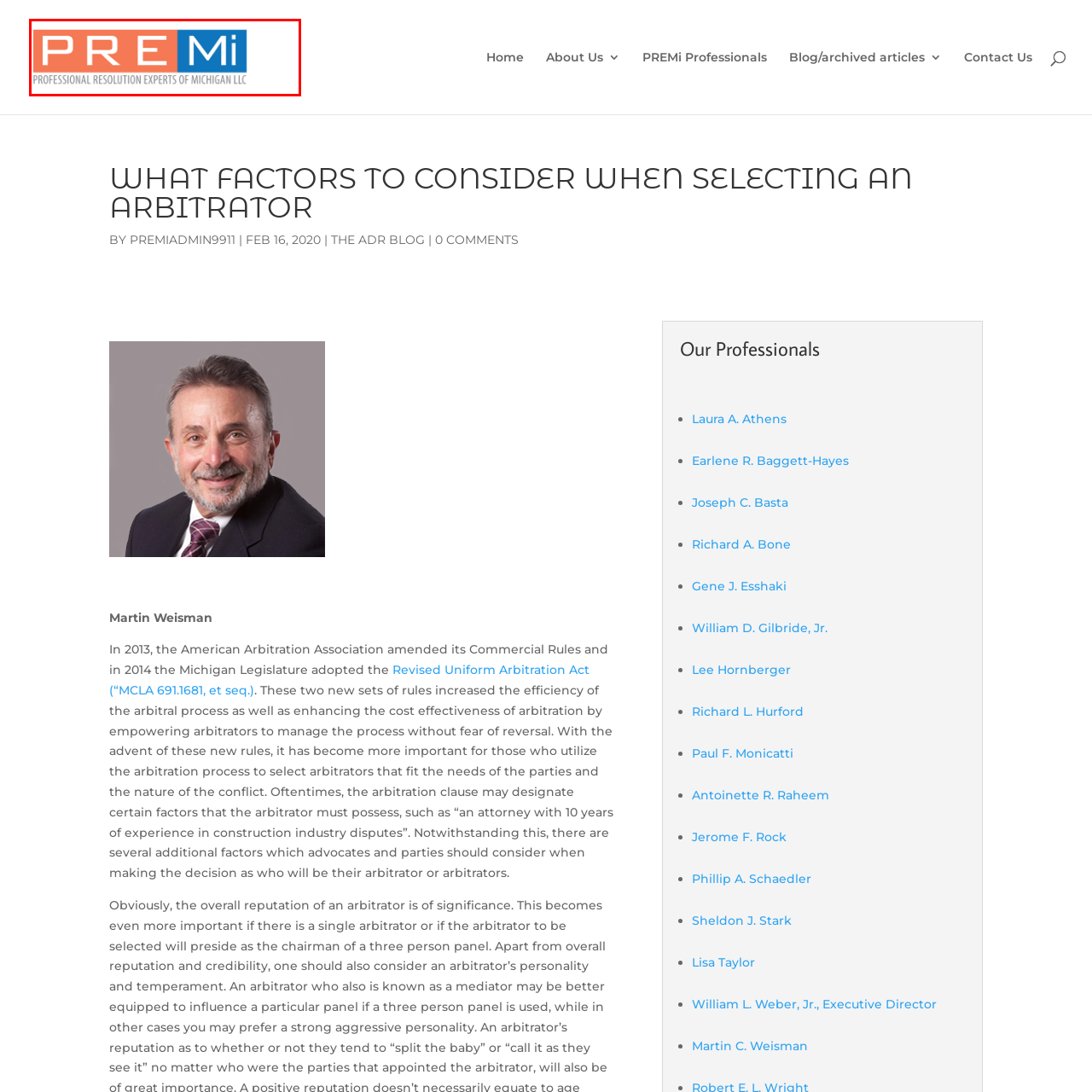Describe in detail the visual elements within the red-lined box.

The image features the logo of "PREMi," which stands for "Professional Resolution Experts of Michigan LLC." The logo is characterized by a modern design, with the brand name displayed prominently in a bold font. The letters "PREM" are presented in a striking orange color, while "i" is highlighted in blue, creating a visually appealing contrast. Below the brand name, the tagline "Professional Resolution Experts of Michigan LLC" is elegantly displayed in gray, conveying the organization's focus on delivering specialized dispute resolution services in Michigan. This logo embodies professionalism and expertise, reflecting the company's commitment to providing high-quality arbitration and resolution services.